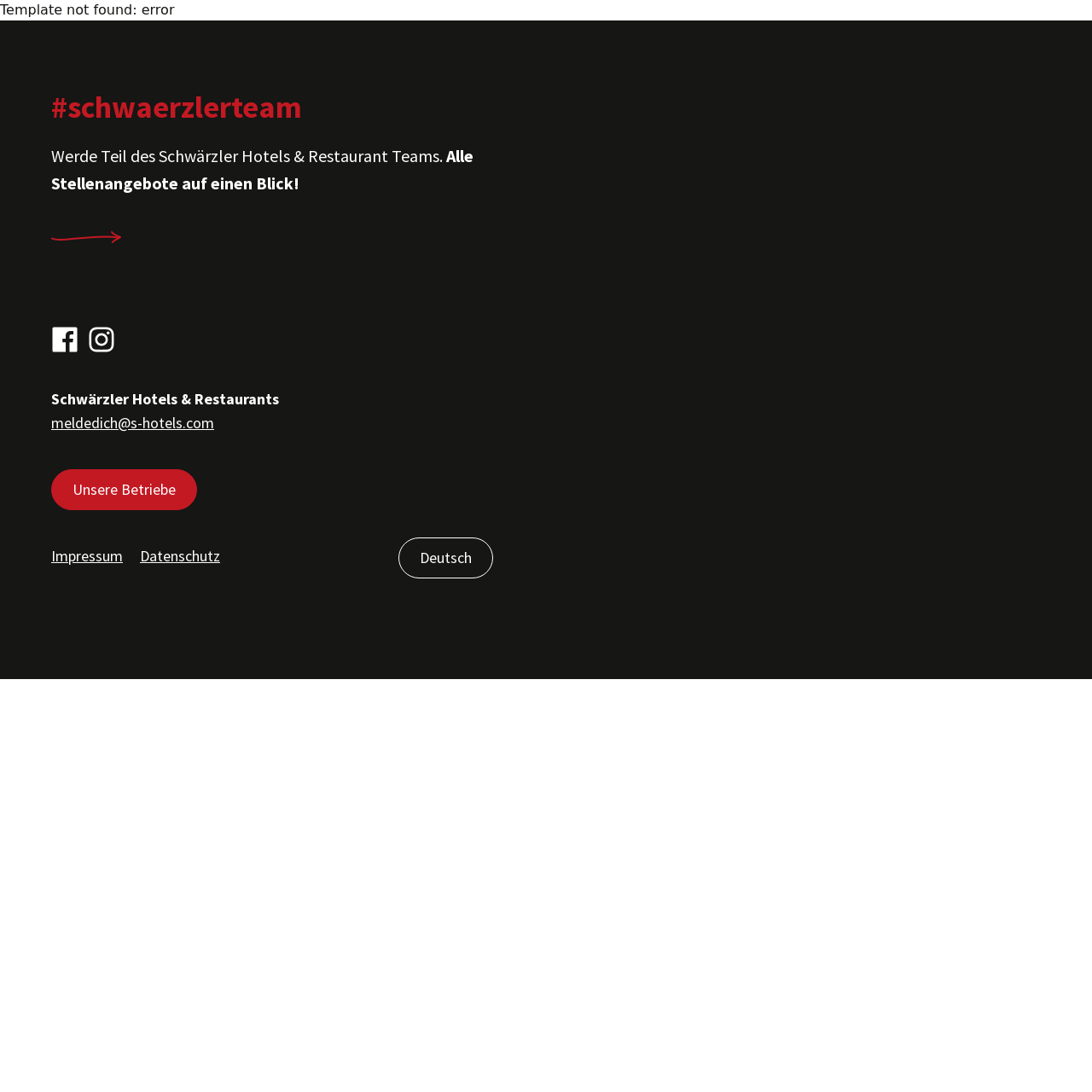Please answer the following question using a single word or phrase: What is the email address provided?

meldedich@s-hotels.com